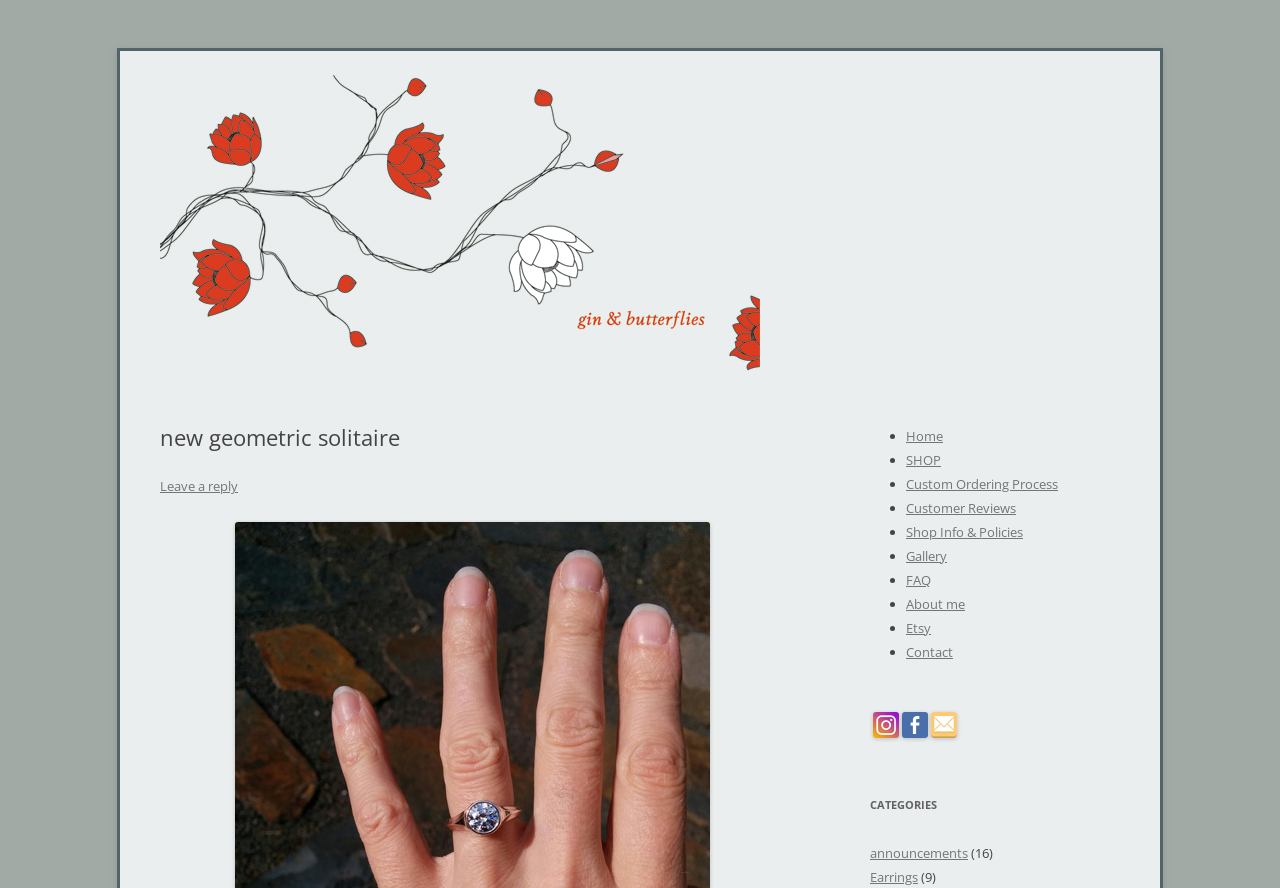By analyzing the image, answer the following question with a detailed response: What is the purpose of the links at the top of the webpage?

I inferred this answer by looking at the links 'Home', 'SHOP', 'Custom Ordering Process', etc. located at the top of the webpage, which suggests that they are navigation links to different sections of the website.